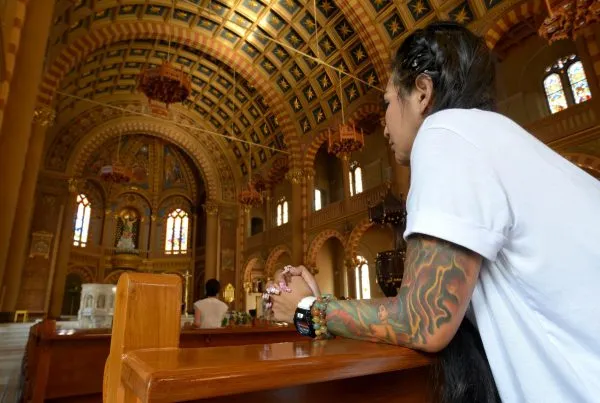Illustrate the image with a detailed and descriptive caption.

In a quiet moment of reflection, a person adorned with intricate tattoos sits in a grand church, their hands clasped together in prayer. The ornate architecture of the space features a beautifully vaulted ceiling, adorned with intricate patterns and large hanging chandeliers. Vibrant stained glass windows filter soft light into the sanctuary, illuminating the serene atmosphere. This intimate scene captures the convergence of personal spirituality and communal worship, illustrating the journey of faith that transcends appearances and encourages connection with the divine within sacred spaces.